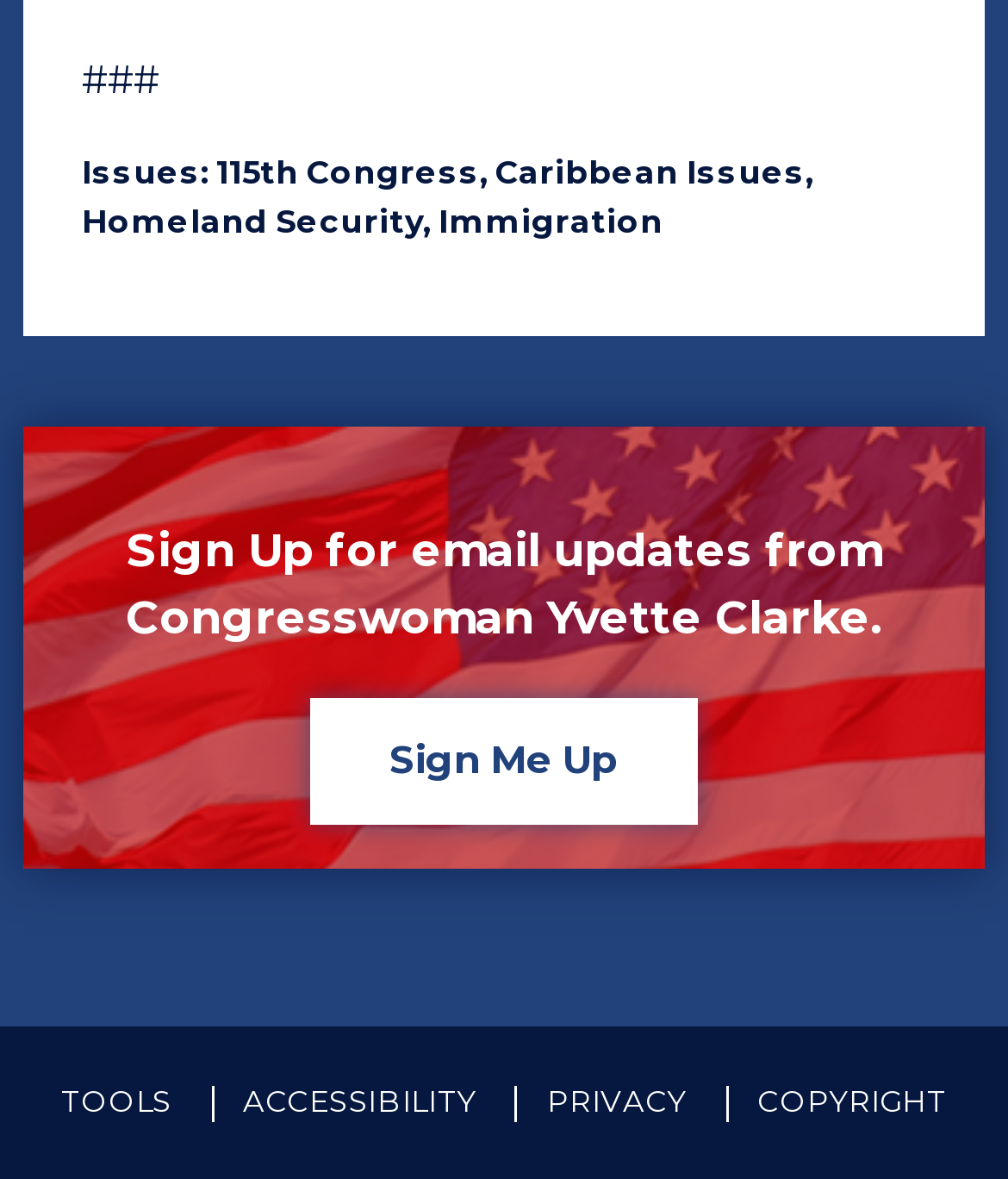Using the webpage screenshot, find the UI element described by Sign Me Up. Provide the bounding box coordinates in the format (top-left x, top-left y, bottom-right x, bottom-right y), ensuring all values are floating point numbers between 0 and 1.

[0.307, 0.592, 0.693, 0.698]